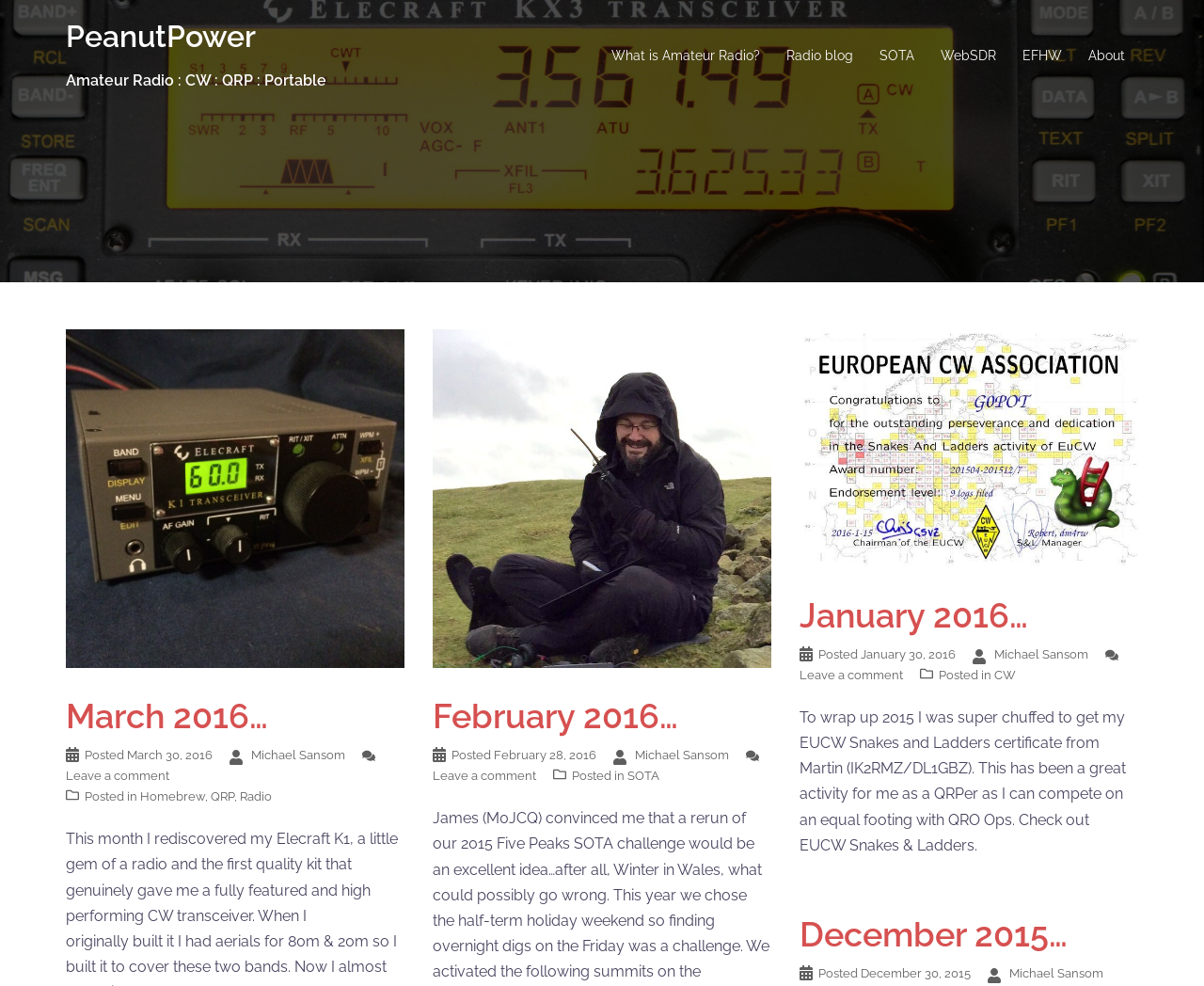Provide the bounding box for the UI element matching this description: "SOTA".

[0.73, 0.045, 0.759, 0.068]